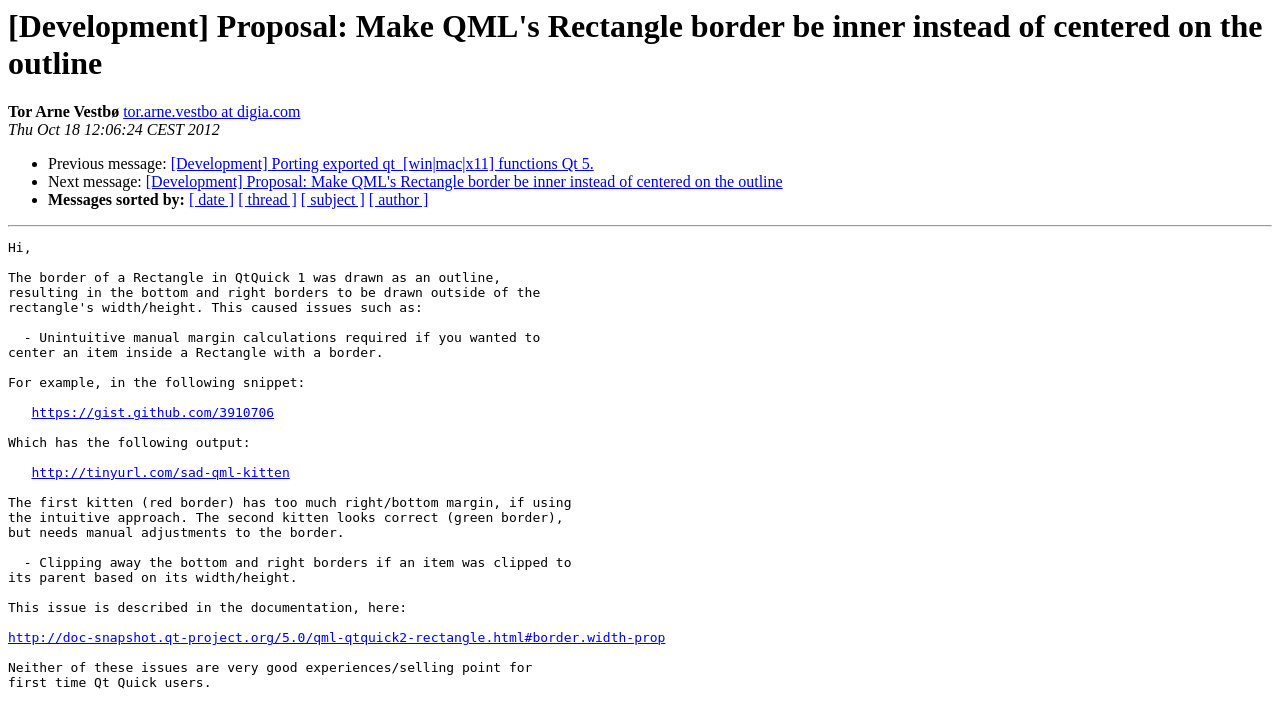Find the bounding box coordinates of the area that needs to be clicked in order to achieve the following instruction: "View the proposal on GitHub". The coordinates should be specified as four float numbers between 0 and 1, i.e., [left, top, right, bottom].

[0.025, 0.578, 0.214, 0.599]